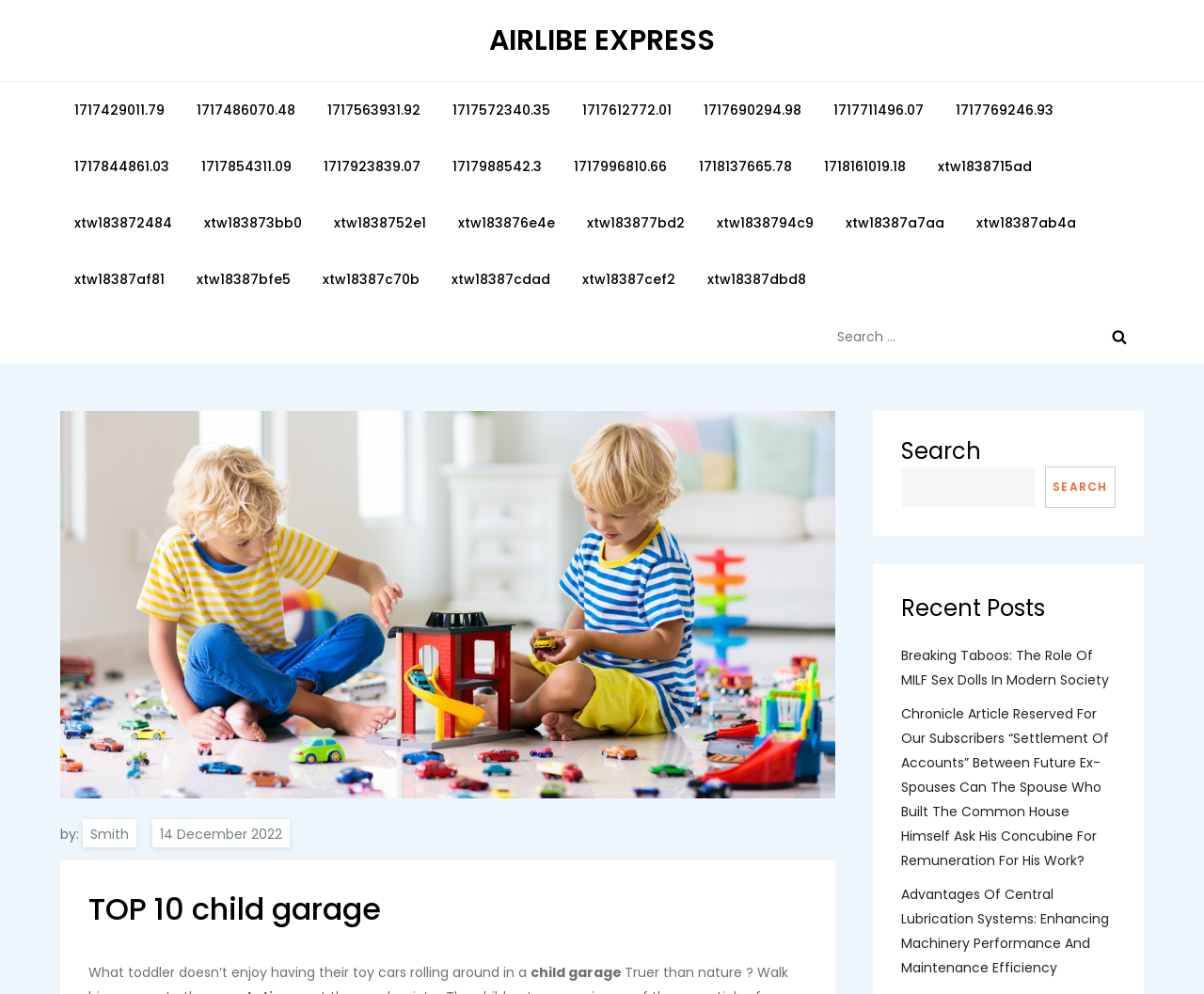Please identify the bounding box coordinates of the area that needs to be clicked to follow this instruction: "Search for child garage".

[0.688, 0.31, 0.95, 0.367]